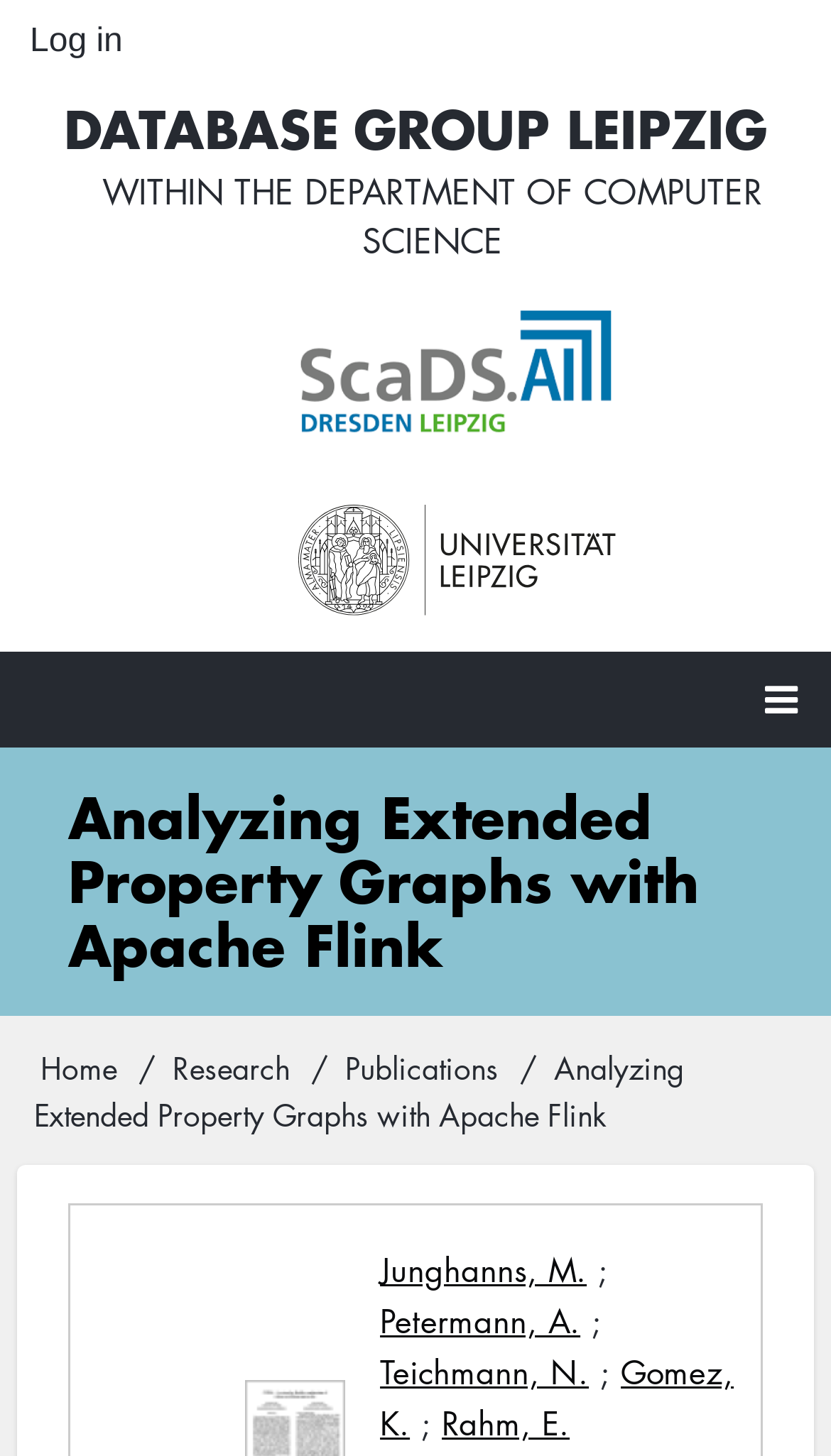Determine the bounding box of the UI component based on this description: "department of computer science". The bounding box coordinates should be four float values between 0 and 1, i.e., [left, top, right, bottom].

[0.367, 0.116, 0.918, 0.181]